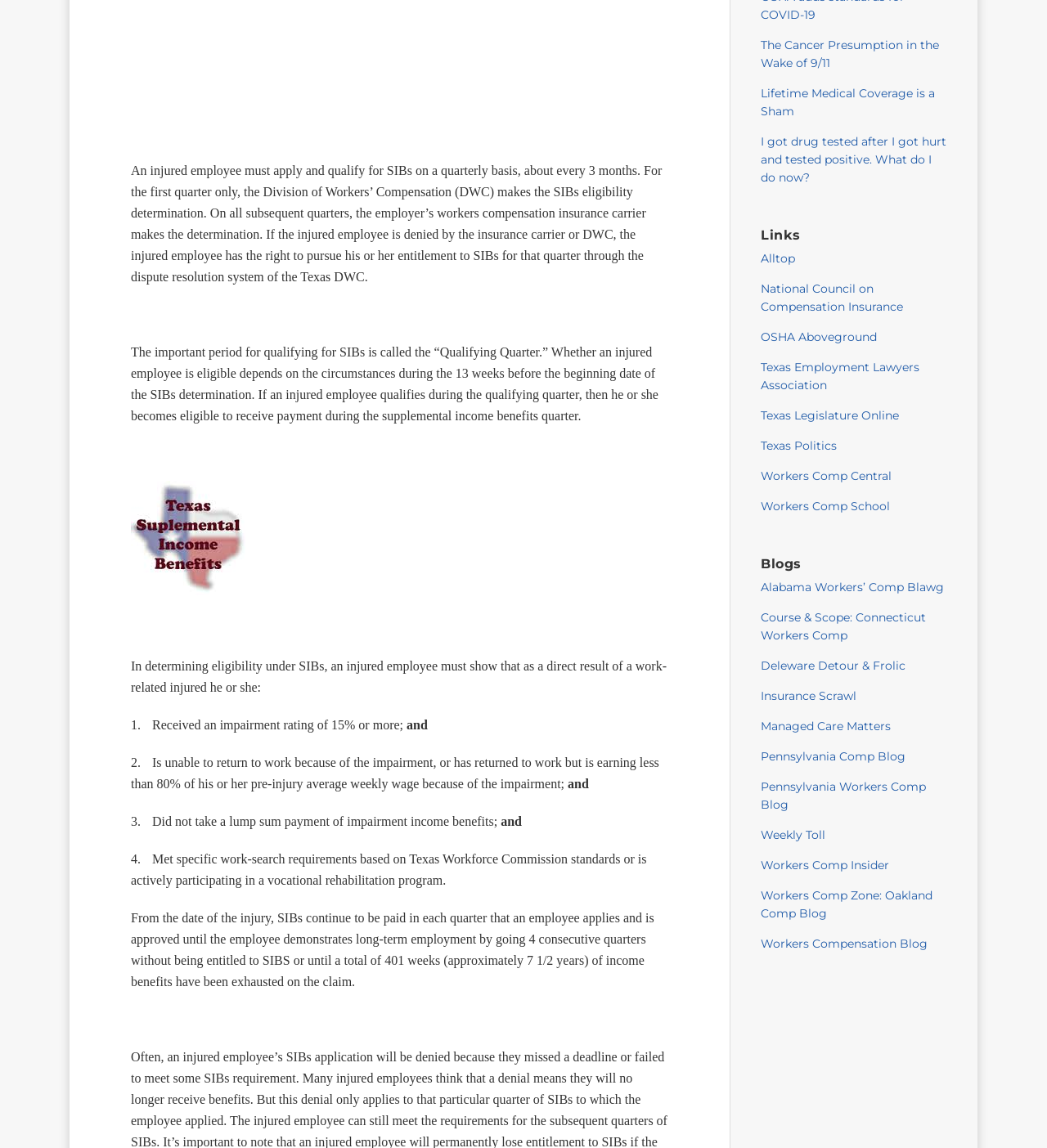Locate the coordinates of the bounding box for the clickable region that fulfills this instruction: "Click the link 'Lifetime Medical Coverage is a Sham'".

[0.727, 0.075, 0.893, 0.103]